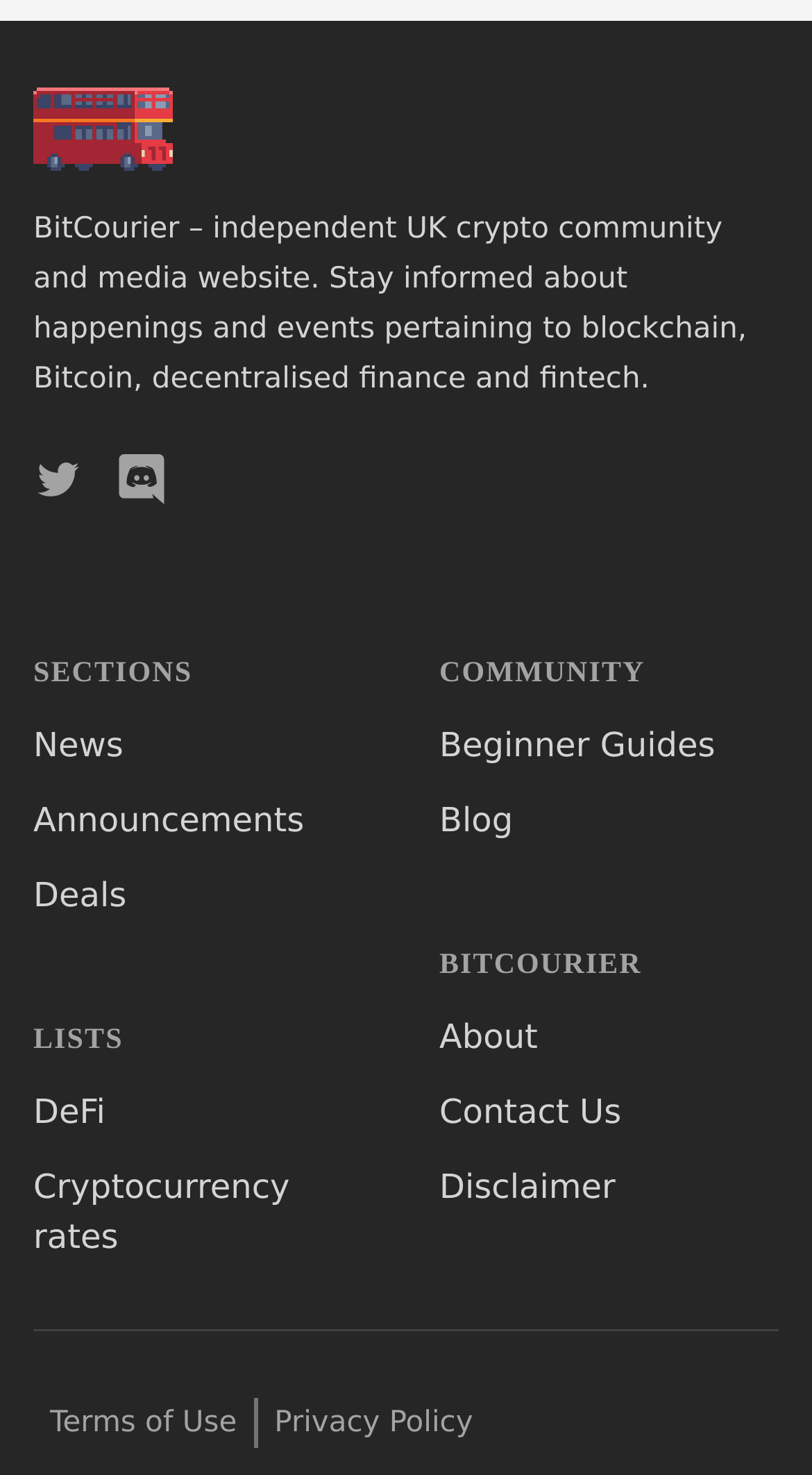Please indicate the bounding box coordinates of the element's region to be clicked to achieve the instruction: "visit Twitter page". Provide the coordinates as four float numbers between 0 and 1, i.e., [left, top, right, bottom].

[0.041, 0.308, 0.103, 0.342]